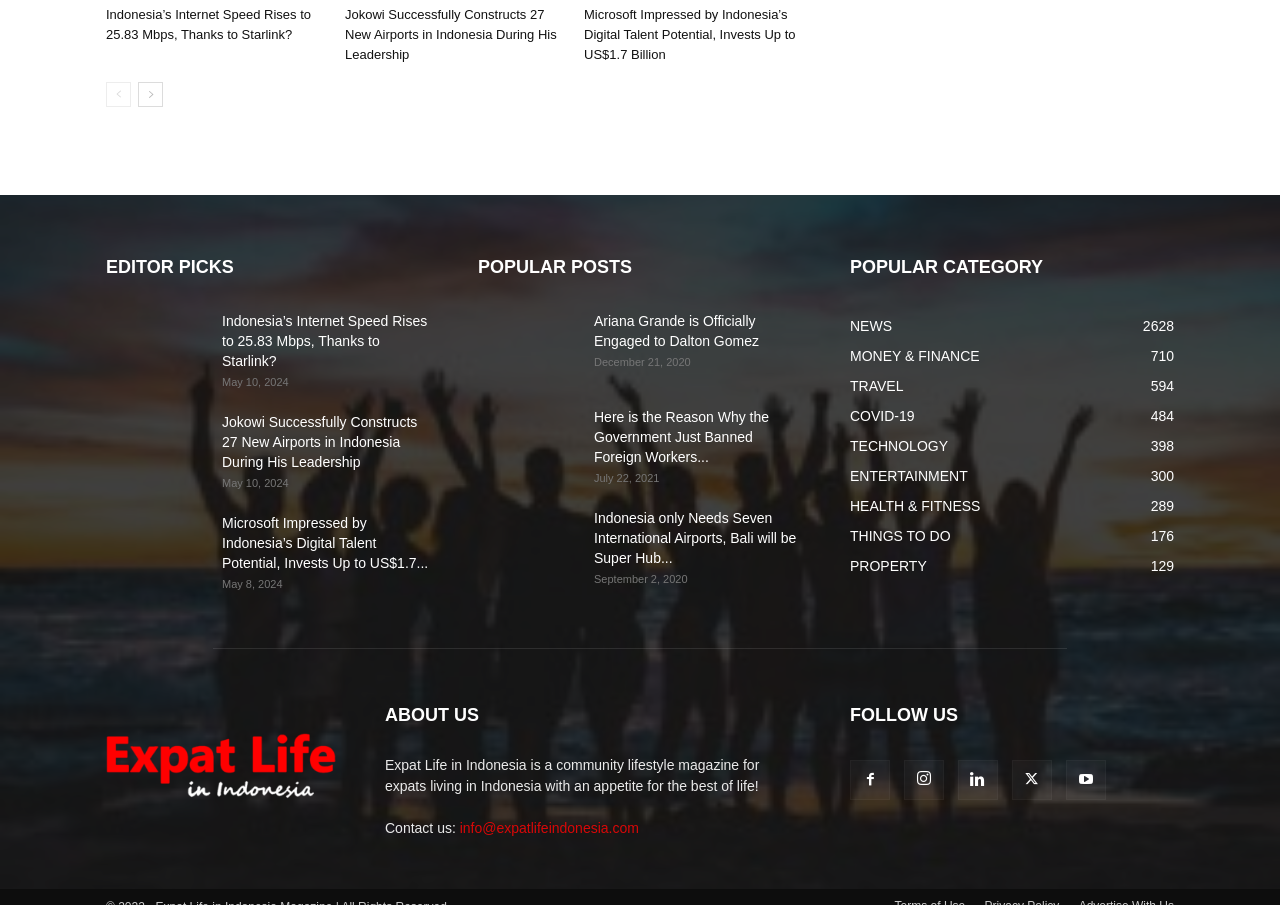Identify the bounding box coordinates for the UI element mentioned here: "THINGS TO DO176". Provide the coordinates as four float values between 0 and 1, i.e., [left, top, right, bottom].

[0.664, 0.583, 0.743, 0.601]